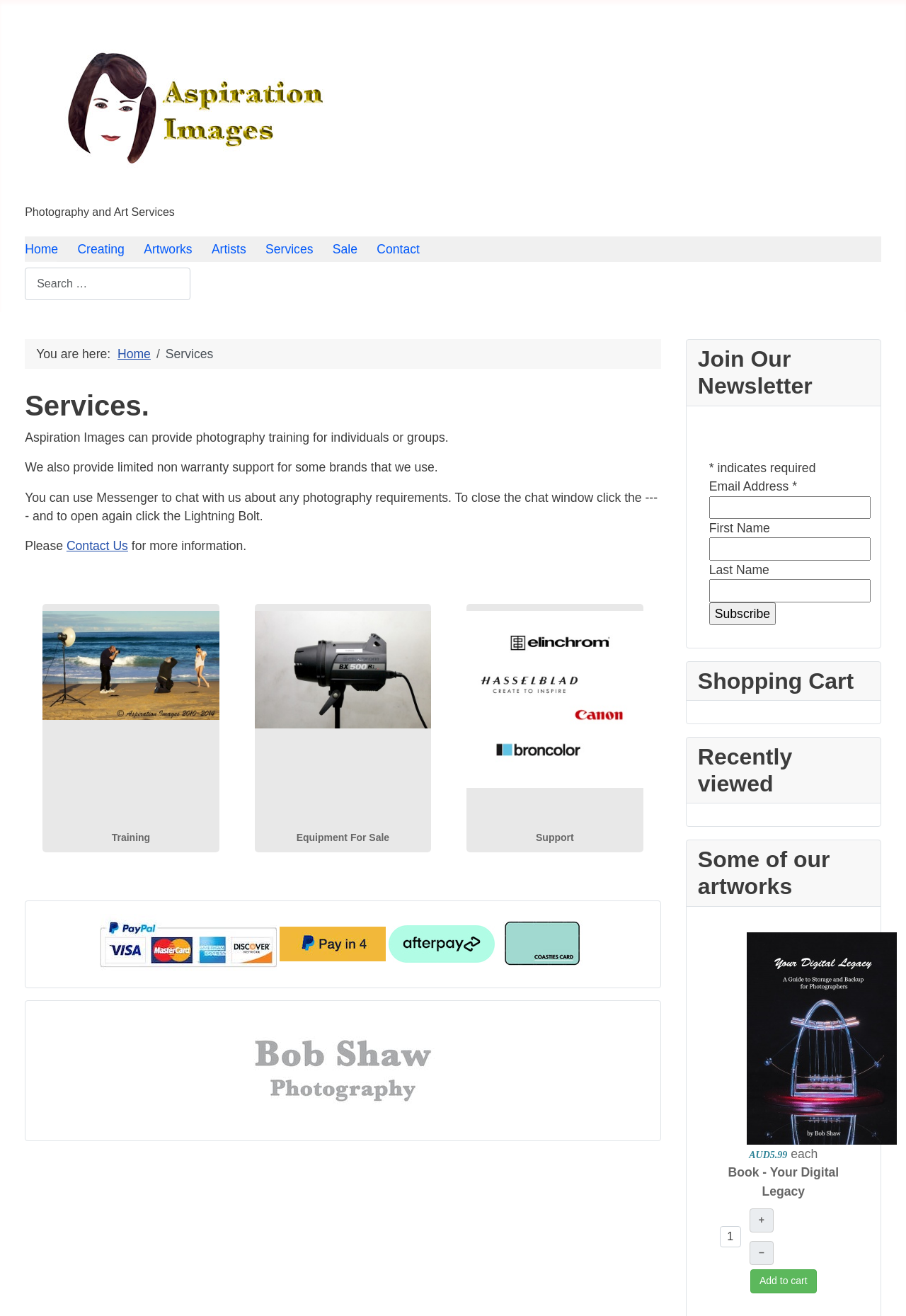Please give a short response to the question using one word or a phrase:
What services does Aspiration Images provide?

Photography training and support